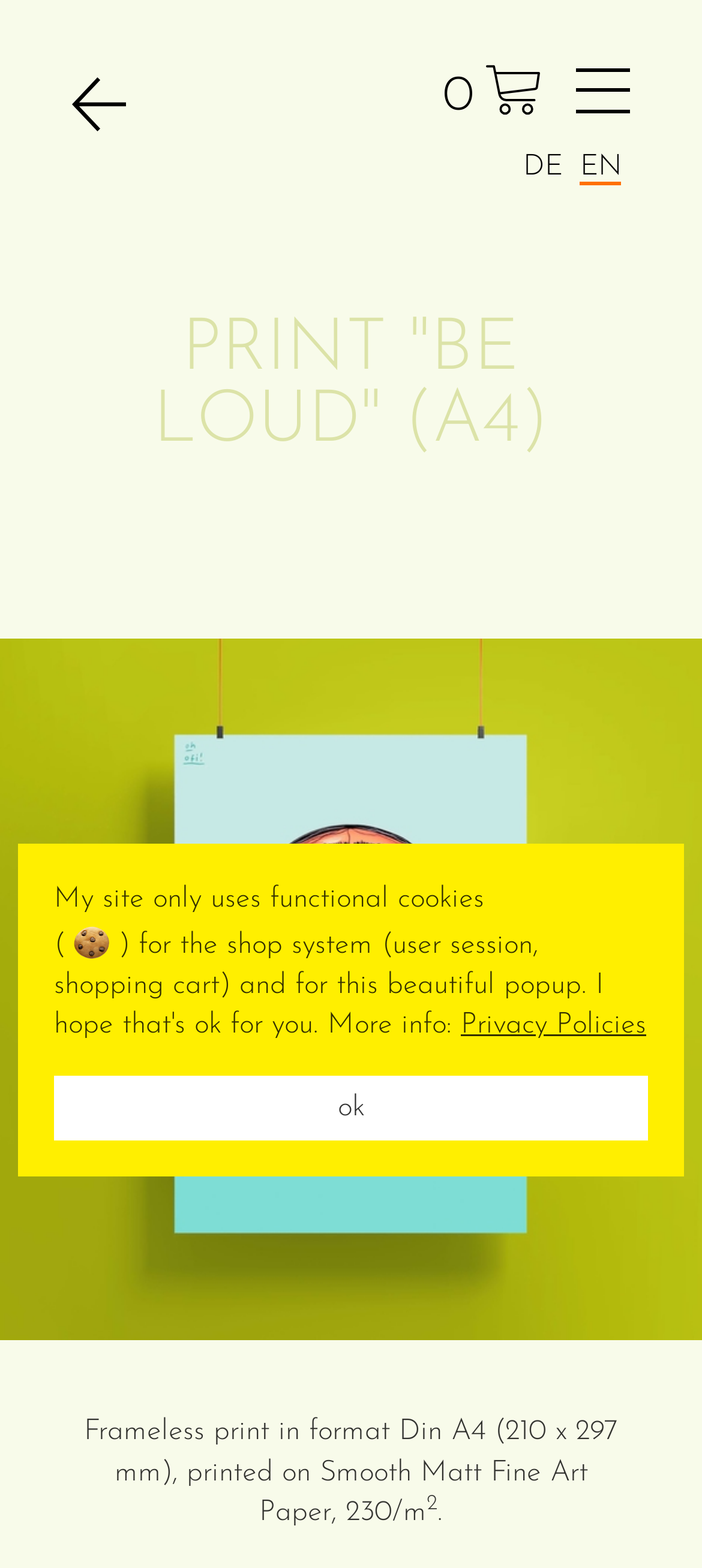What is the material of the print?
Please ensure your answer to the question is detailed and covers all necessary aspects.

I found the answer by reading the StaticText element which describes the print as 'Frameless print in format Din A4 (210 x 297 mm), printed on Smooth Matt Fine Art Paper, 230/m'.